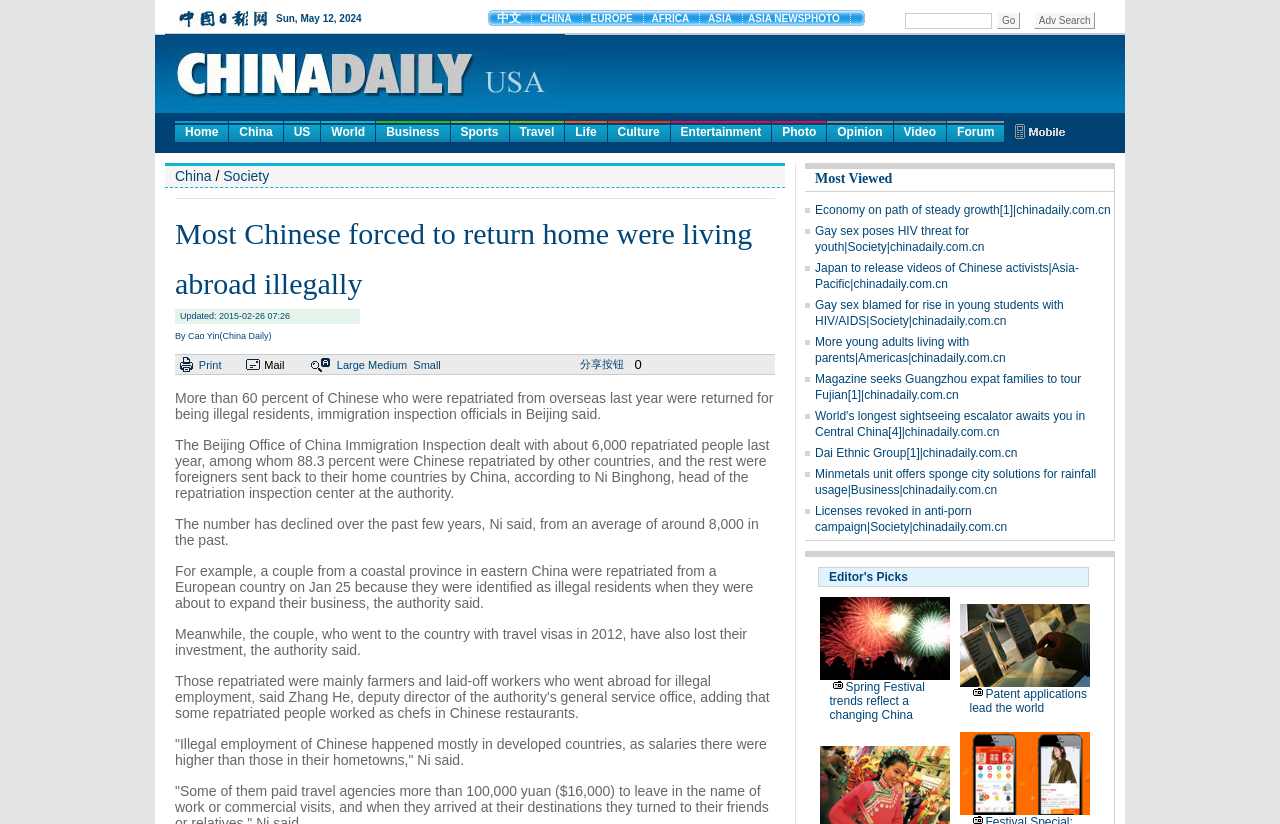Specify the bounding box coordinates of the element's region that should be clicked to achieve the following instruction: "Read the article 'Economy on path of steady growth'". The bounding box coordinates consist of four float numbers between 0 and 1, in the format [left, top, right, bottom].

[0.637, 0.246, 0.868, 0.263]